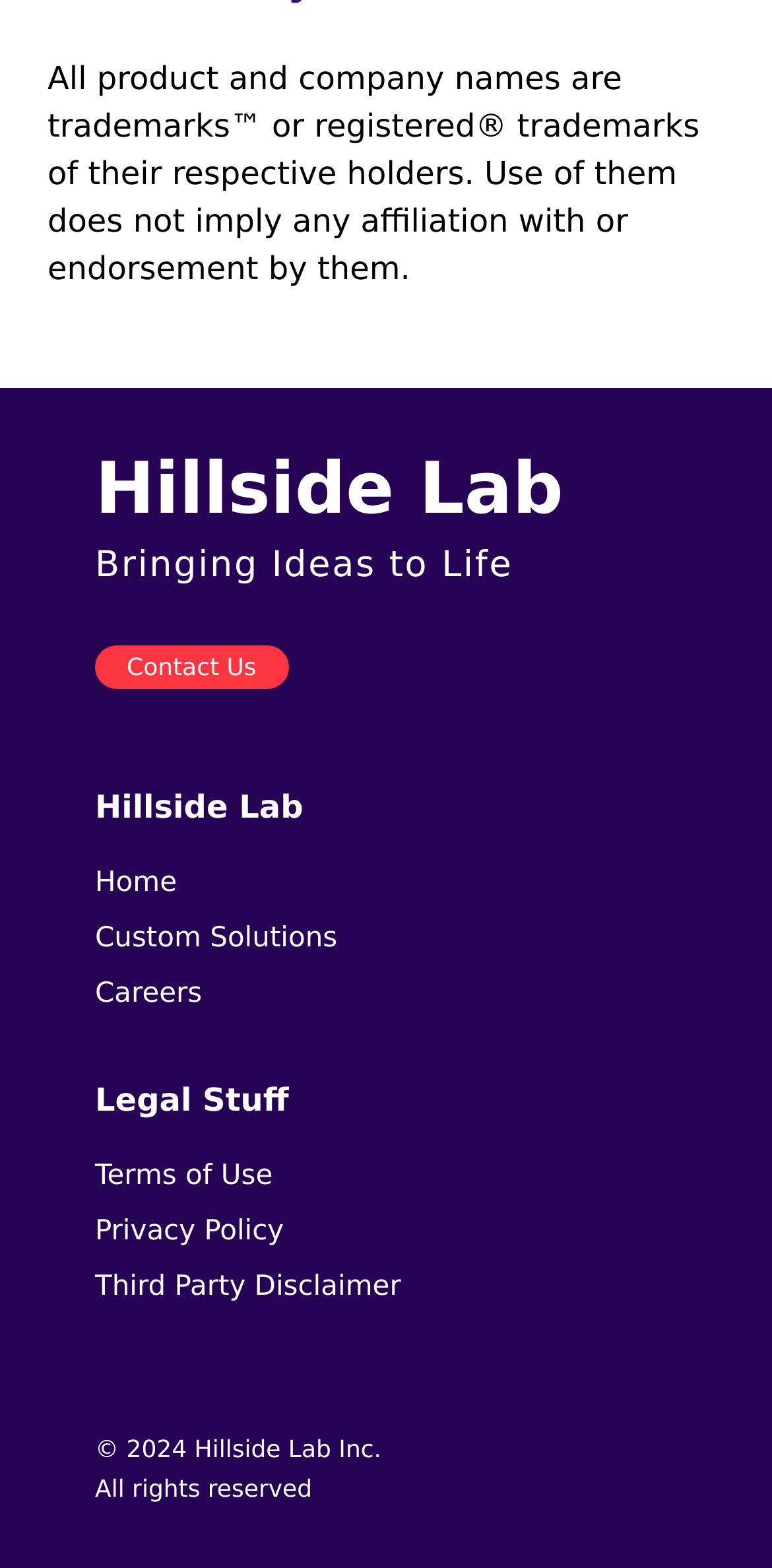Bounding box coordinates are specified in the format (top-left x, top-left y, bottom-right x, bottom-right y). All values are floating point numbers bounded between 0 and 1. Please provide the bounding box coordinate of the region this sentence describes: Program Closure Dates for 2023

None